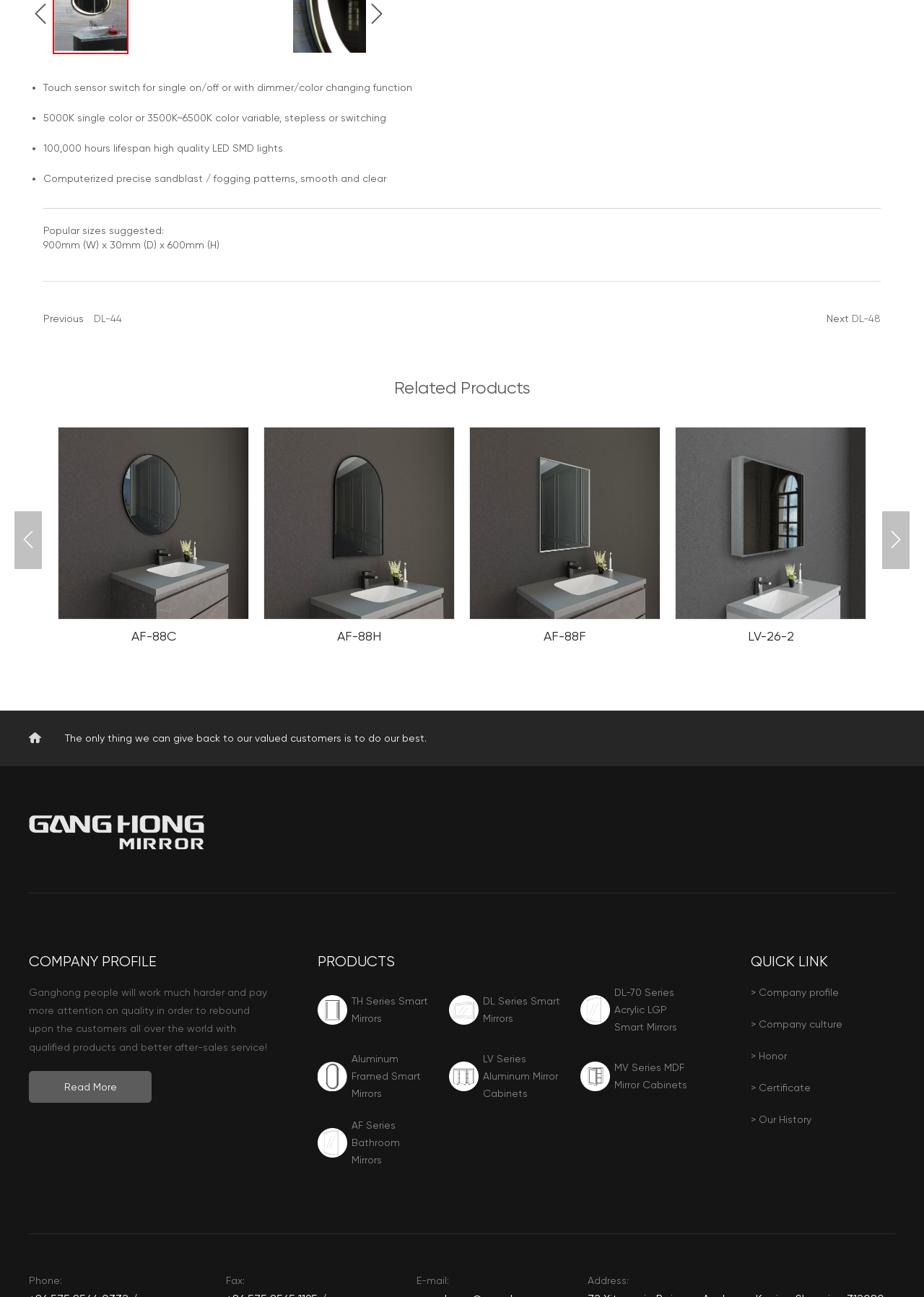Please give the bounding box coordinates of the area that should be clicked to fulfill the following instruction: "Click on the 'Next' button". The coordinates should be in the format of four float numbers from 0 to 1, i.e., [left, top, right, bottom].

[0.895, 0.241, 0.919, 0.25]